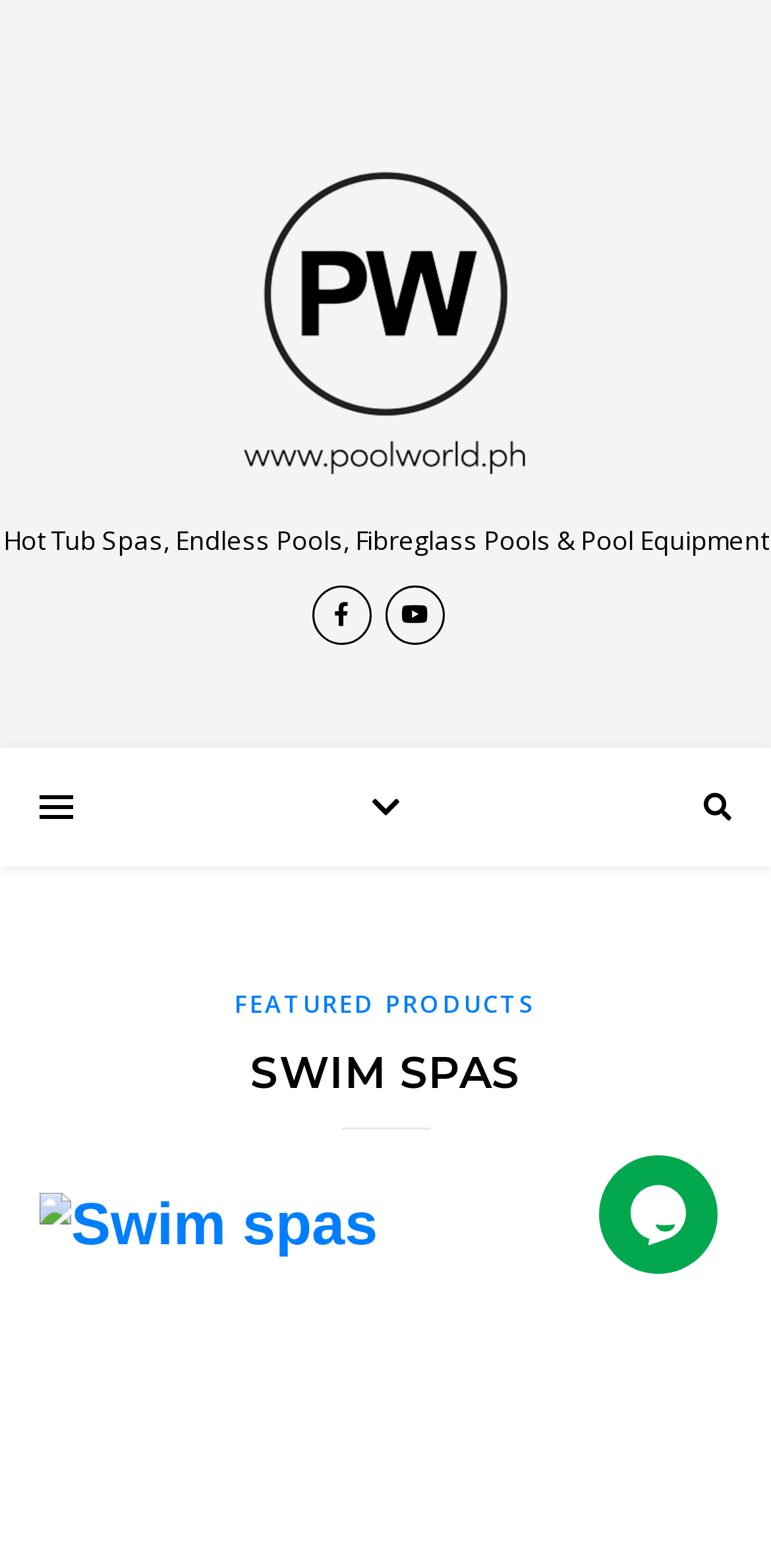Bounding box coordinates are specified in the format (top-left x, top-left y, bottom-right x, bottom-right y). All values are floating point numbers bounded between 0 and 1. Please provide the bounding box coordinate of the region this sentence describes: Featured Products

[0.304, 0.63, 0.696, 0.651]